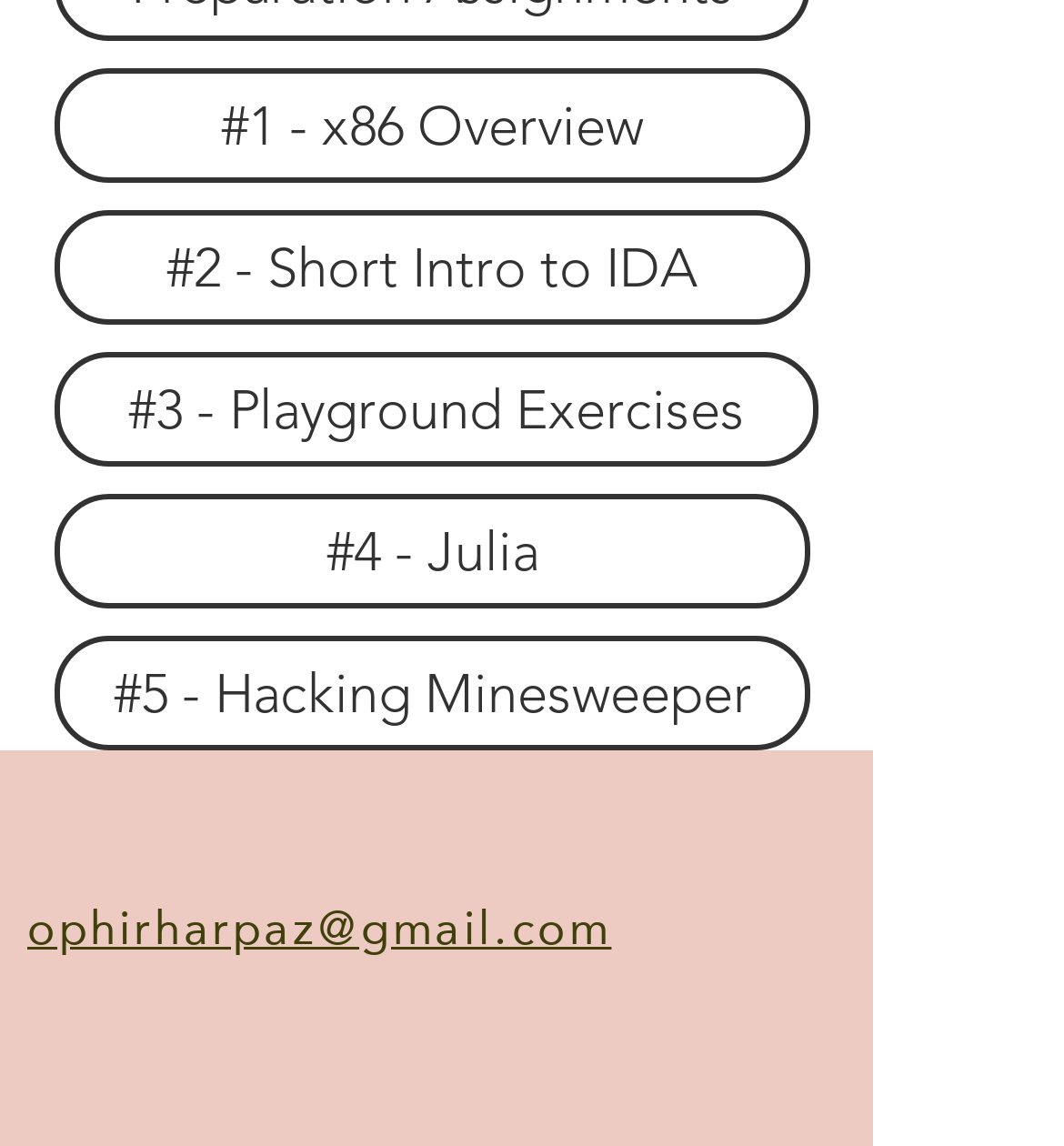Find the bounding box coordinates of the clickable area required to complete the following action: "Check Twitter profile".

[0.026, 0.679, 0.115, 0.762]